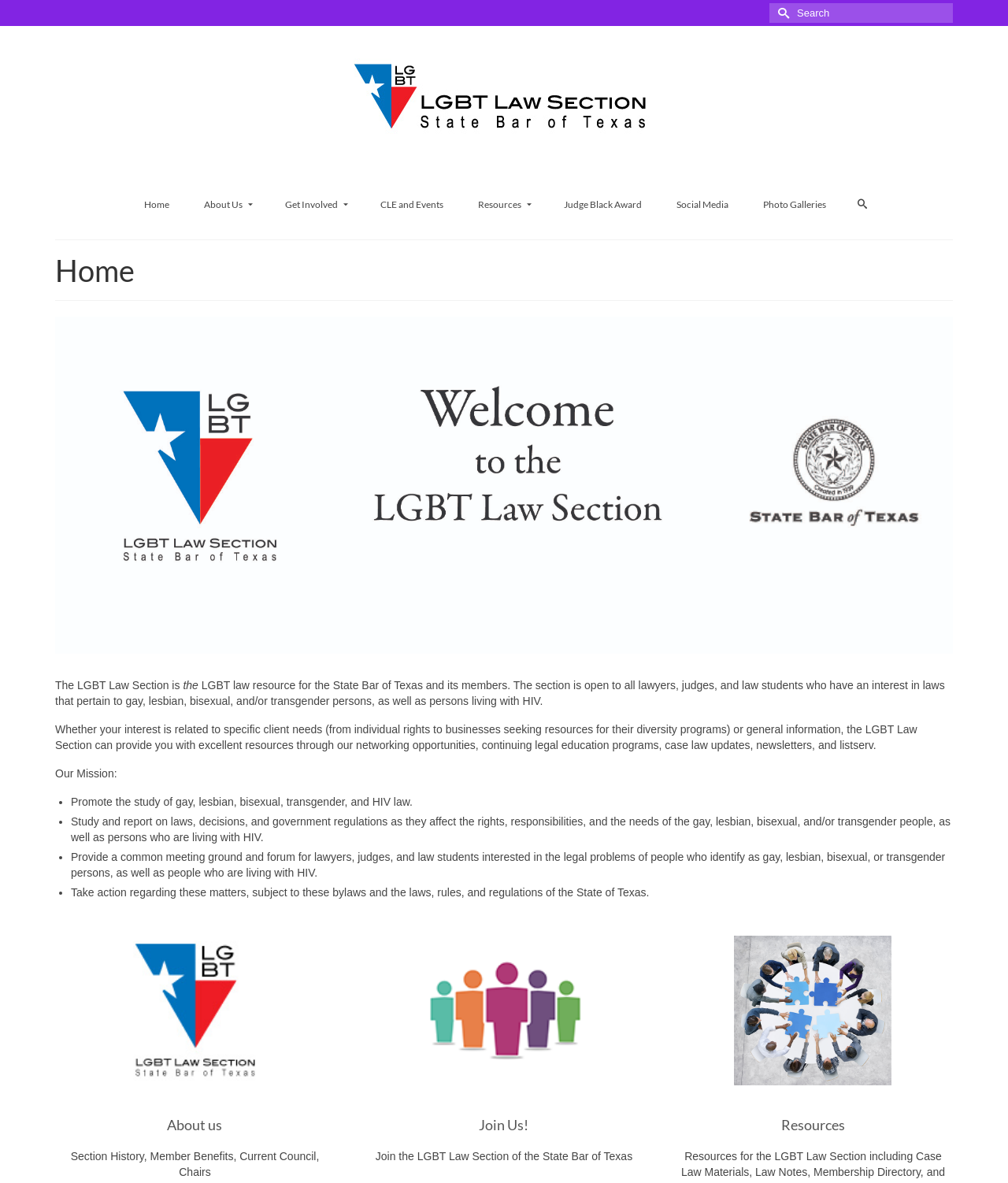Given the element description Get Involved », identify the bounding box coordinates for the UI element on the webpage screenshot. The format should be (top-left x, top-left y, bottom-right x, bottom-right y), with values between 0 and 1.

[0.267, 0.16, 0.359, 0.186]